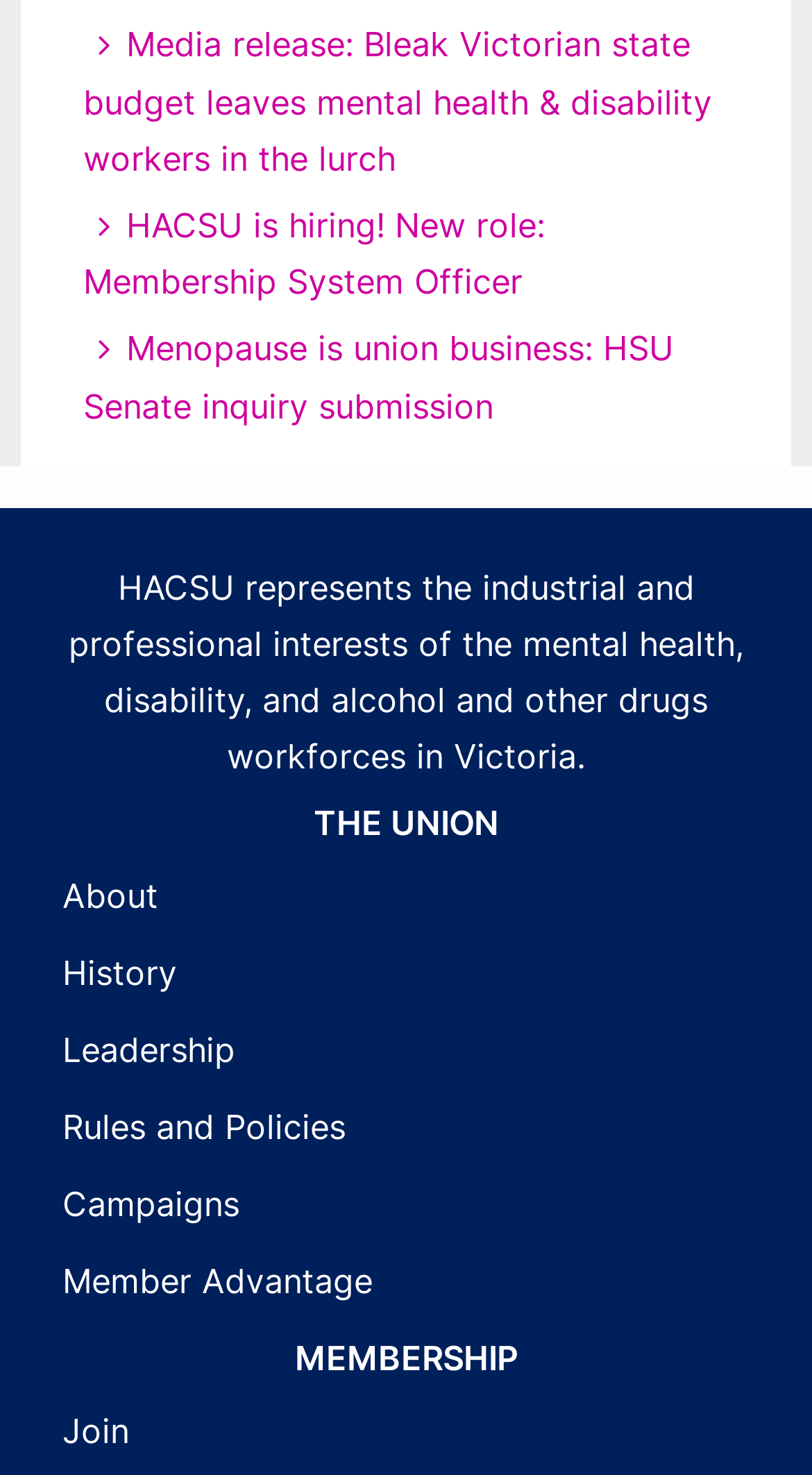From the webpage screenshot, predict the bounding box coordinates (top-left x, top-left y, bottom-right x, bottom-right y) for the UI element described here: Rules and Policies

[0.064, 0.738, 0.936, 0.791]